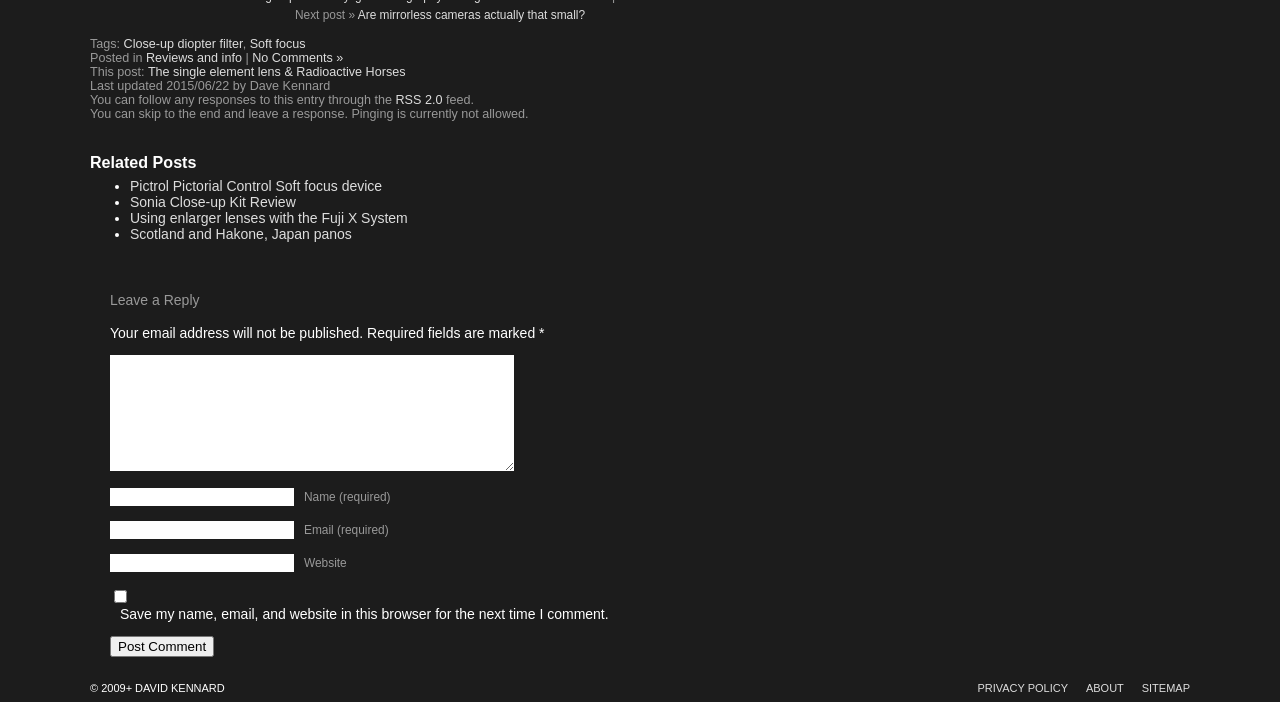Please give the bounding box coordinates of the area that should be clicked to fulfill the following instruction: "go to the Home page". The coordinates should be in the format of four float numbers from 0 to 1, i.e., [left, top, right, bottom].

None